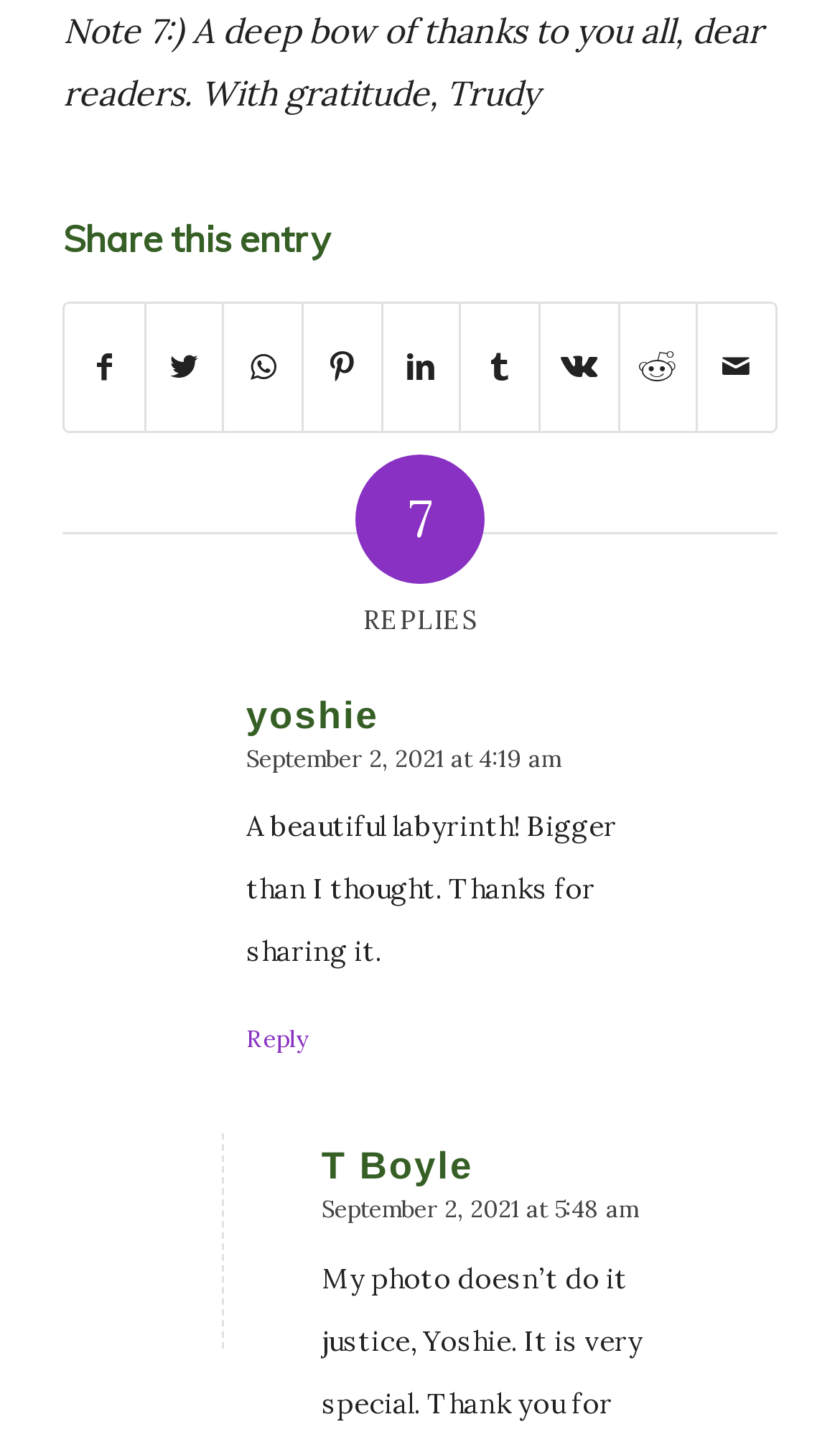Respond with a single word or short phrase to the following question: 
What is the text of the first comment?

A beautiful labyrinth! Bigger than I thought. Thanks for sharing it.